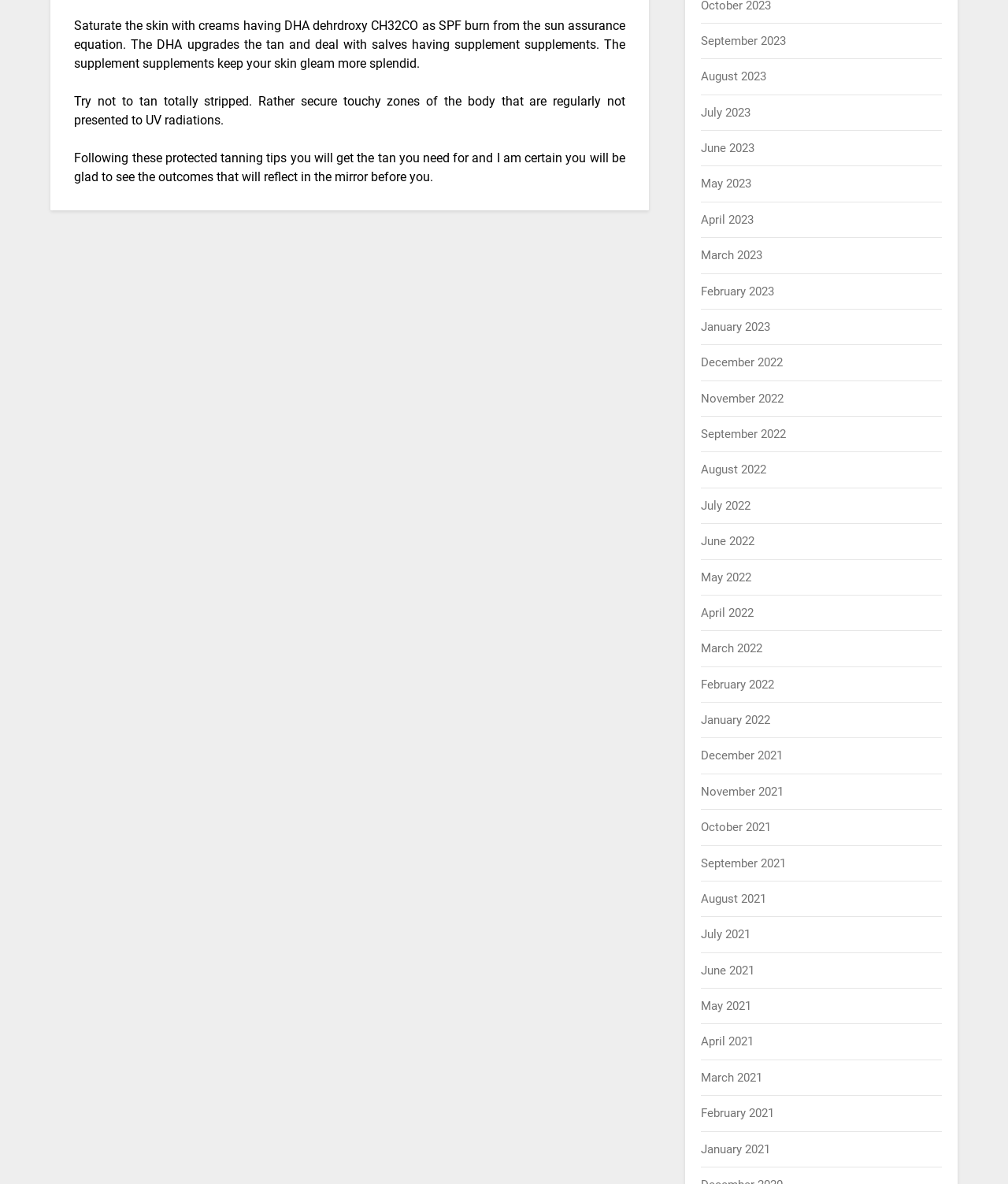What are the links on the right side of the page?
Ensure your answer is thorough and detailed.

The links on the right side of the page are month and year links, ranging from September 2023 to January 2021, which may be used for archiving or navigating to specific time periods.